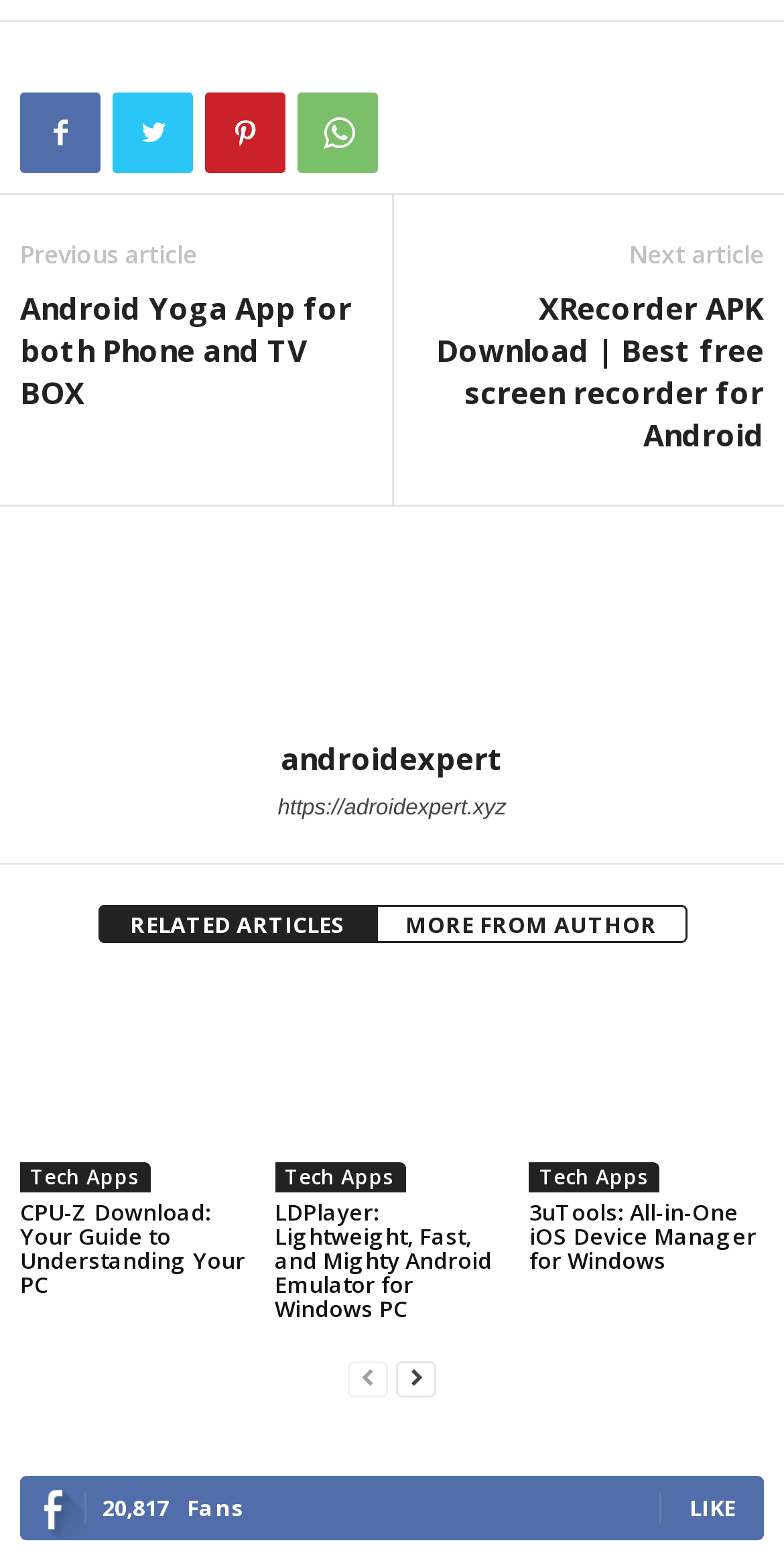Pinpoint the bounding box coordinates of the element to be clicked to execute the instruction: "Click on the 'cpu z download' link".

[0.026, 0.635, 0.325, 0.769]